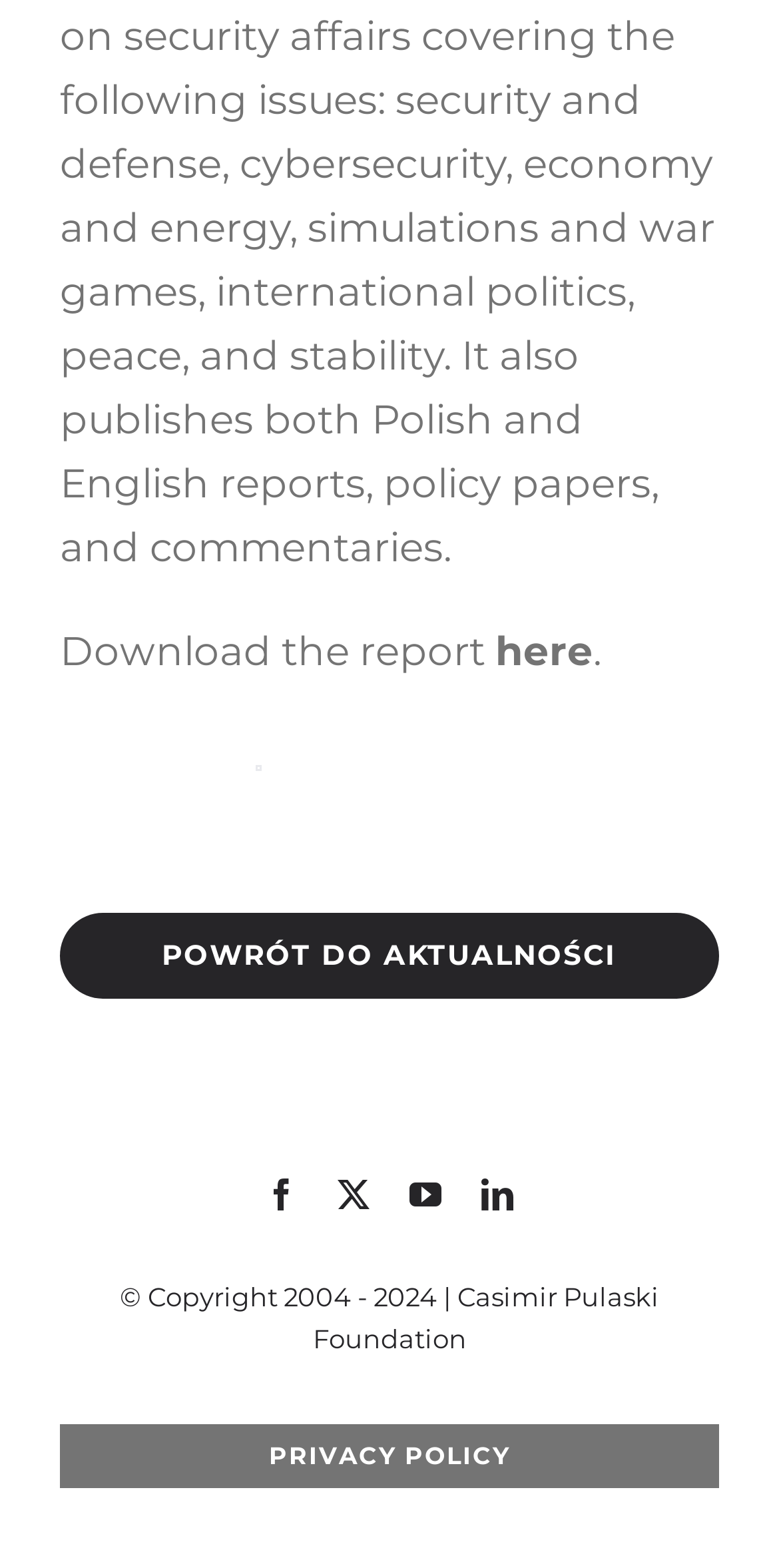Using floating point numbers between 0 and 1, provide the bounding box coordinates in the format (top-left x, top-left y, bottom-right x, bottom-right y). Locate the UI element described here: here

[0.636, 0.4, 0.761, 0.43]